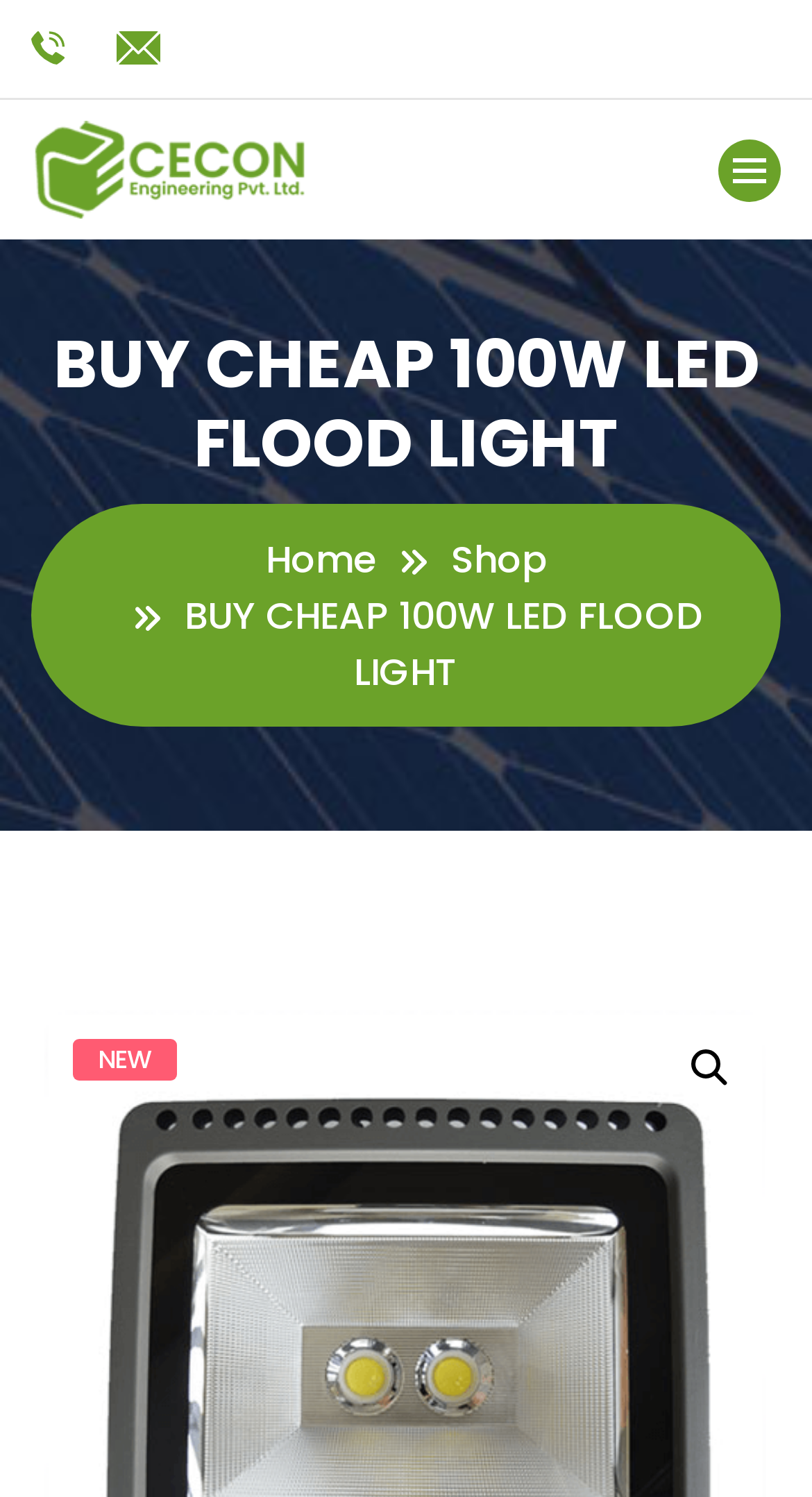Is there a promotion or sale?
Analyze the image and provide a thorough answer to the question.

The text 'NEW' and the phrase 'BUY CHEAP' in the heading imply that there is a promotion or sale going on.